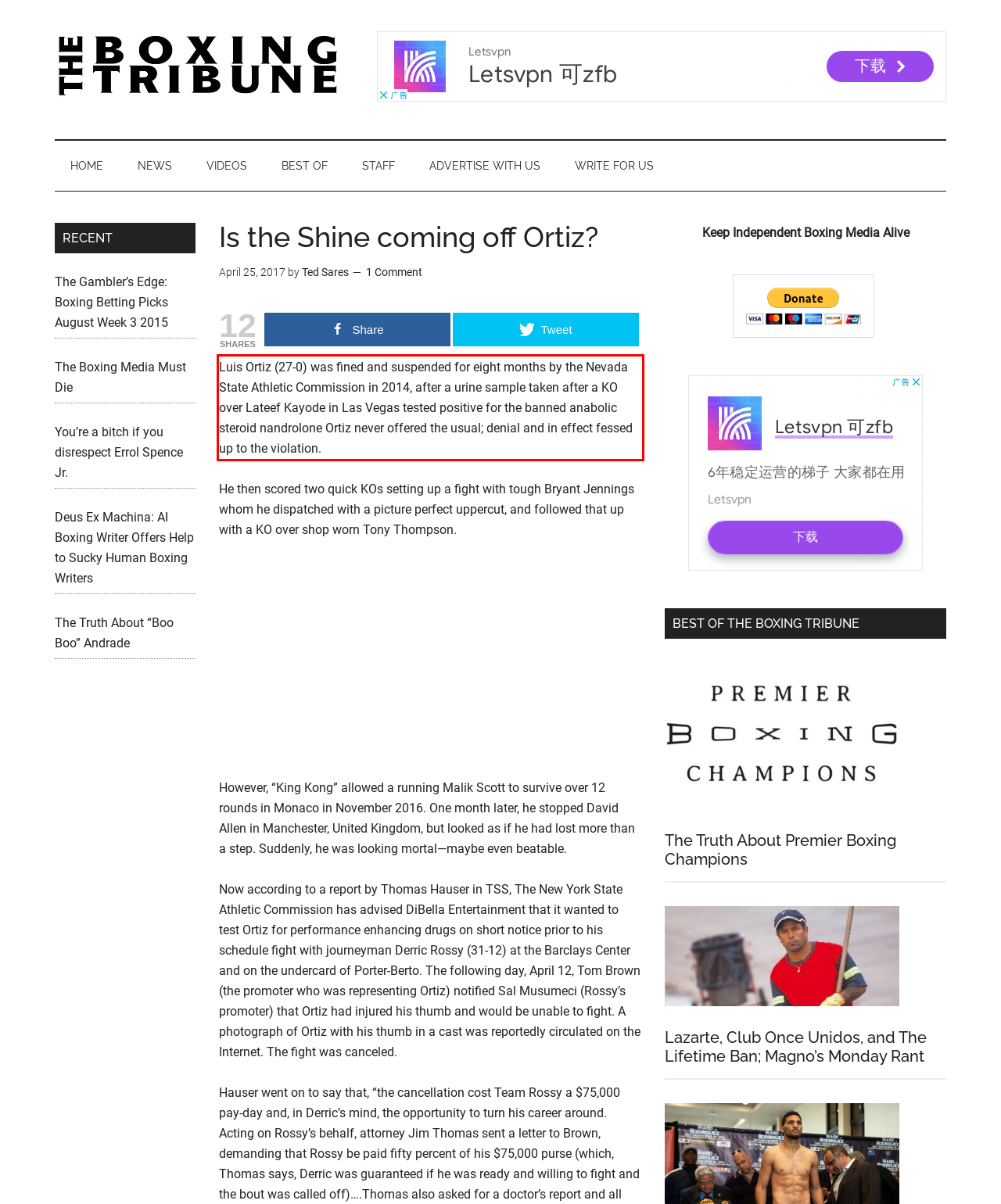Look at the provided screenshot of the webpage and perform OCR on the text within the red bounding box.

Luis Ortiz (27-0) was fined and suspended for eight months by the Nevada State Athletic Commission in 2014, after a urine sample taken after a KO over Lateef Kayode in Las Vegas tested positive for the banned anabolic steroid nandrolone Ortiz never offered the usual; denial and in effect fessed up to the violation.